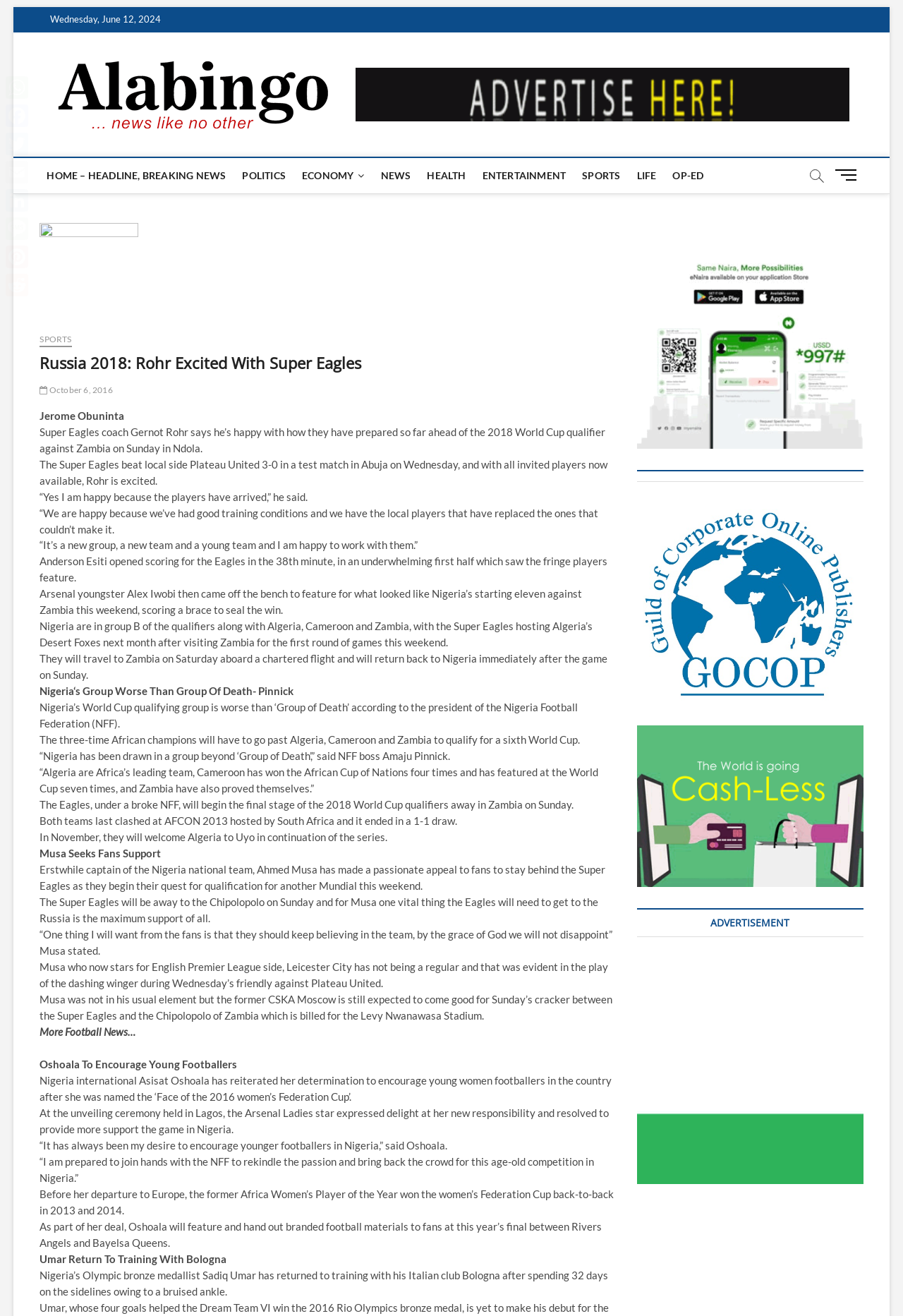Locate the bounding box of the UI element described by: "Menu Button" in the given webpage screenshot.

[0.923, 0.121, 0.956, 0.144]